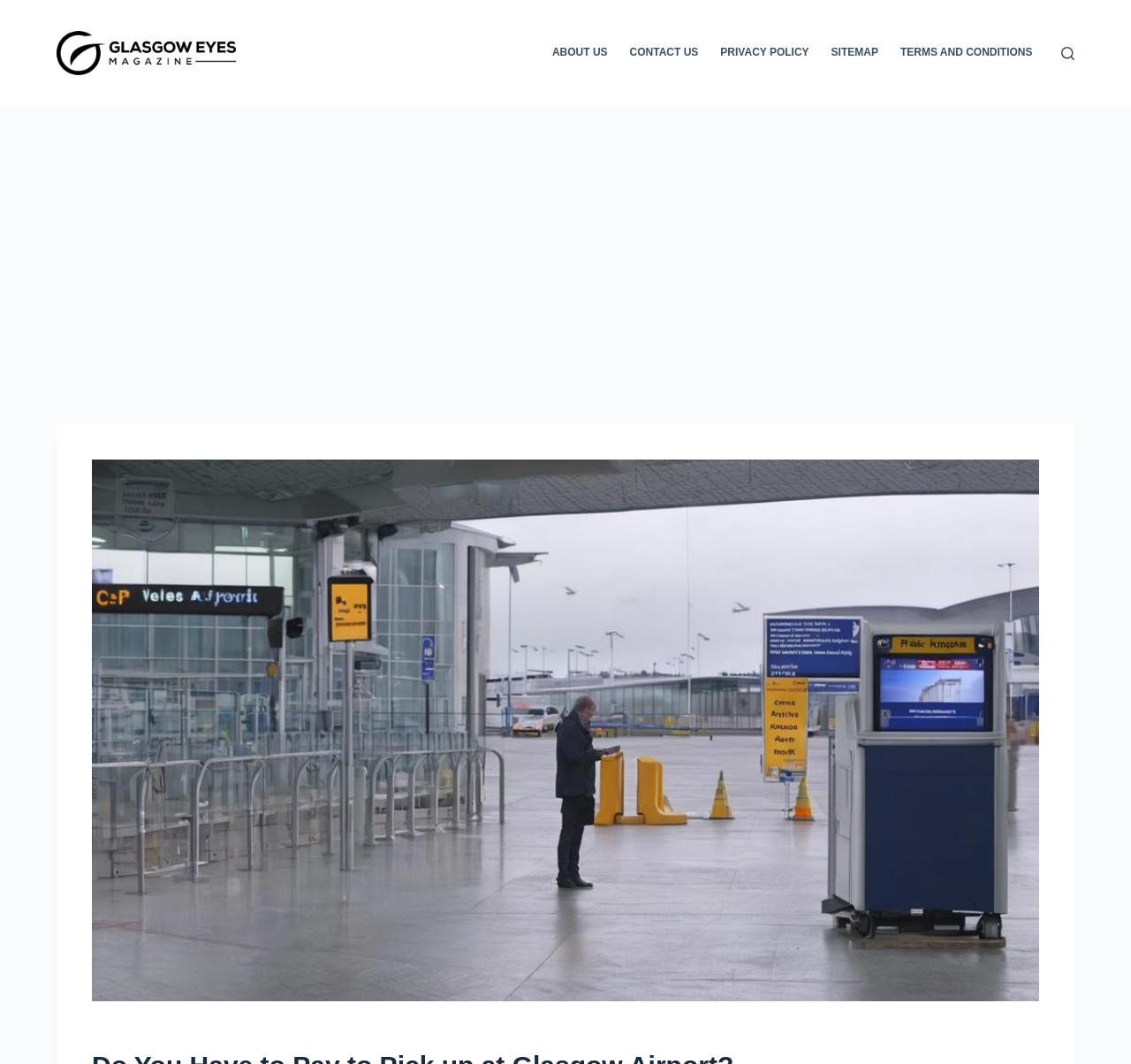Please identify the bounding box coordinates of the area that needs to be clicked to follow this instruction: "Click the 'Skip to content' link".

[0.0, 0.0, 0.031, 0.017]